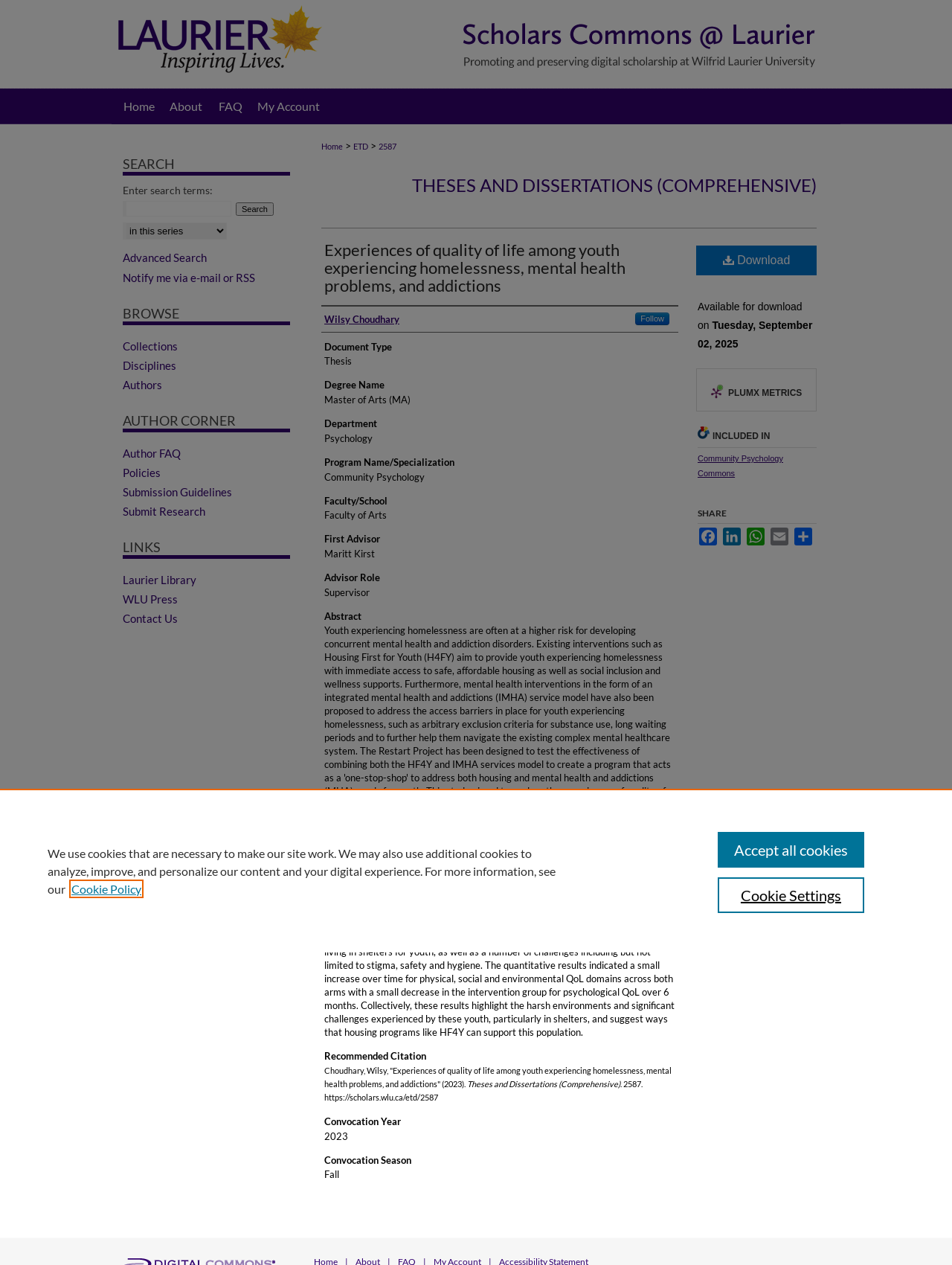Refer to the element description Accept all cookies and identify the corresponding bounding box in the screenshot. Format the coordinates as (top-left x, top-left y, bottom-right x, bottom-right y) with values in the range of 0 to 1.

[0.754, 0.658, 0.908, 0.686]